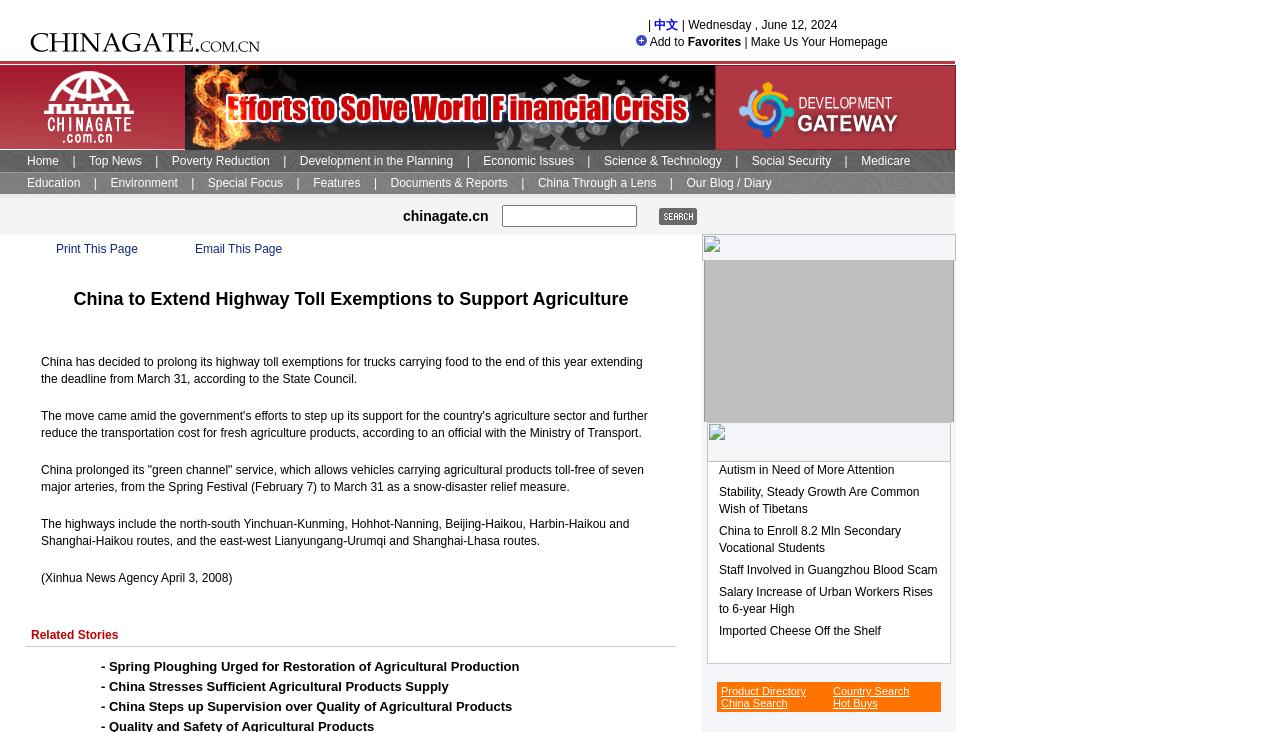Provide the bounding box coordinates of the HTML element this sentence describes: "China Search".

[0.563, 0.952, 0.615, 0.969]